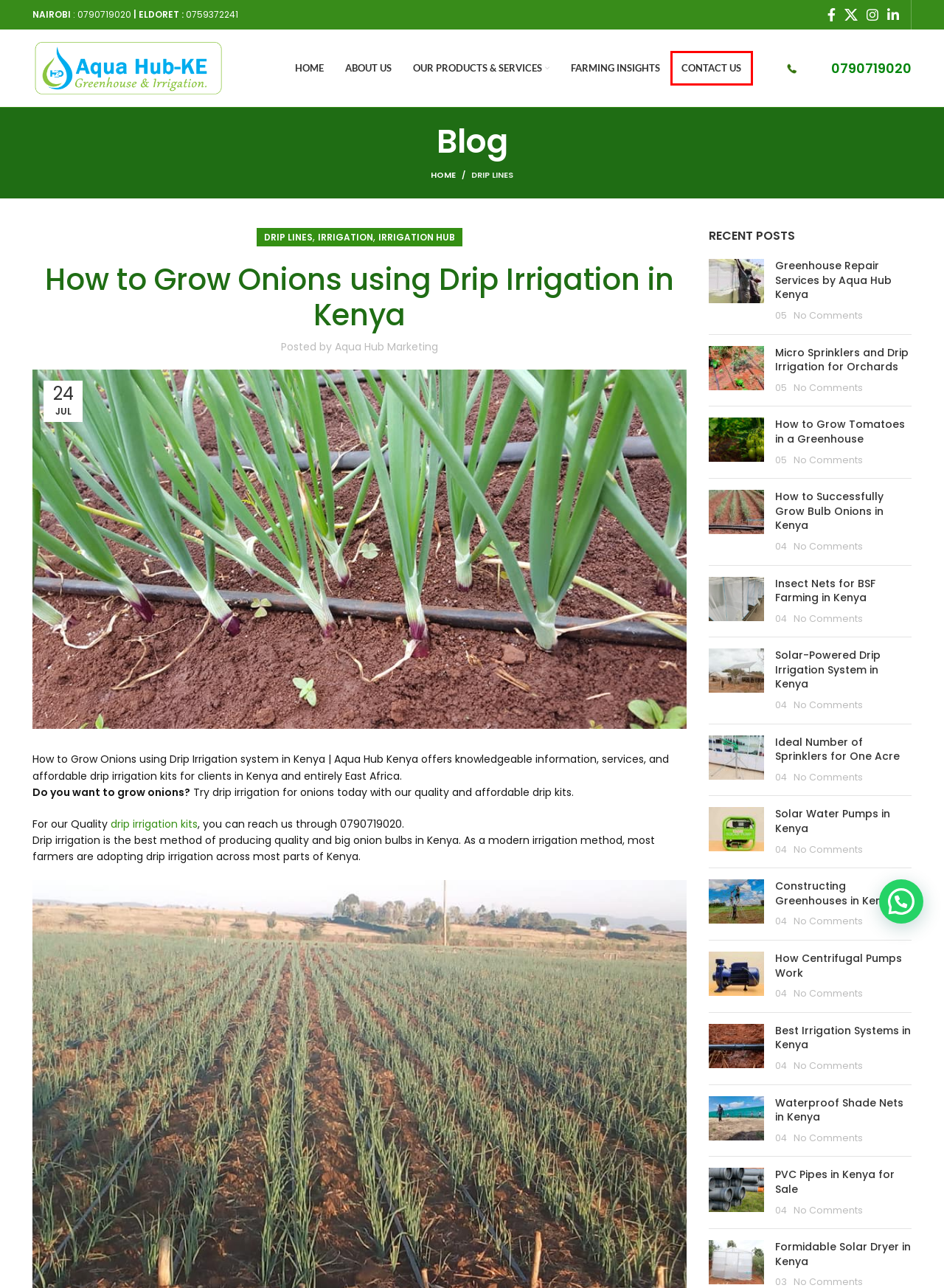Review the screenshot of a webpage containing a red bounding box around an element. Select the description that best matches the new webpage after clicking the highlighted element. The options are:
A. Our Contacts | Aqua Hub Kenya | +254(0) 790 719 020
B. Insect Nets for BSF Farming in Kenya | 0790719020
C. How Centrifugal Pumps Work | Aqua Hub Kenya | 0790791020
D. Ideal Number of Sprinklers for One Acre | Call: 0790719020
E. Formidable Solar Dryer in Kenya | 0790719020
F. Blog | Aqua Hub News | Our Resources
G. Solar Water Pumps in Kenya | Aqua Hub LTD | 0790719020
H. Irrigation Hub Archives | Aqua Hub Kenya LTD

A